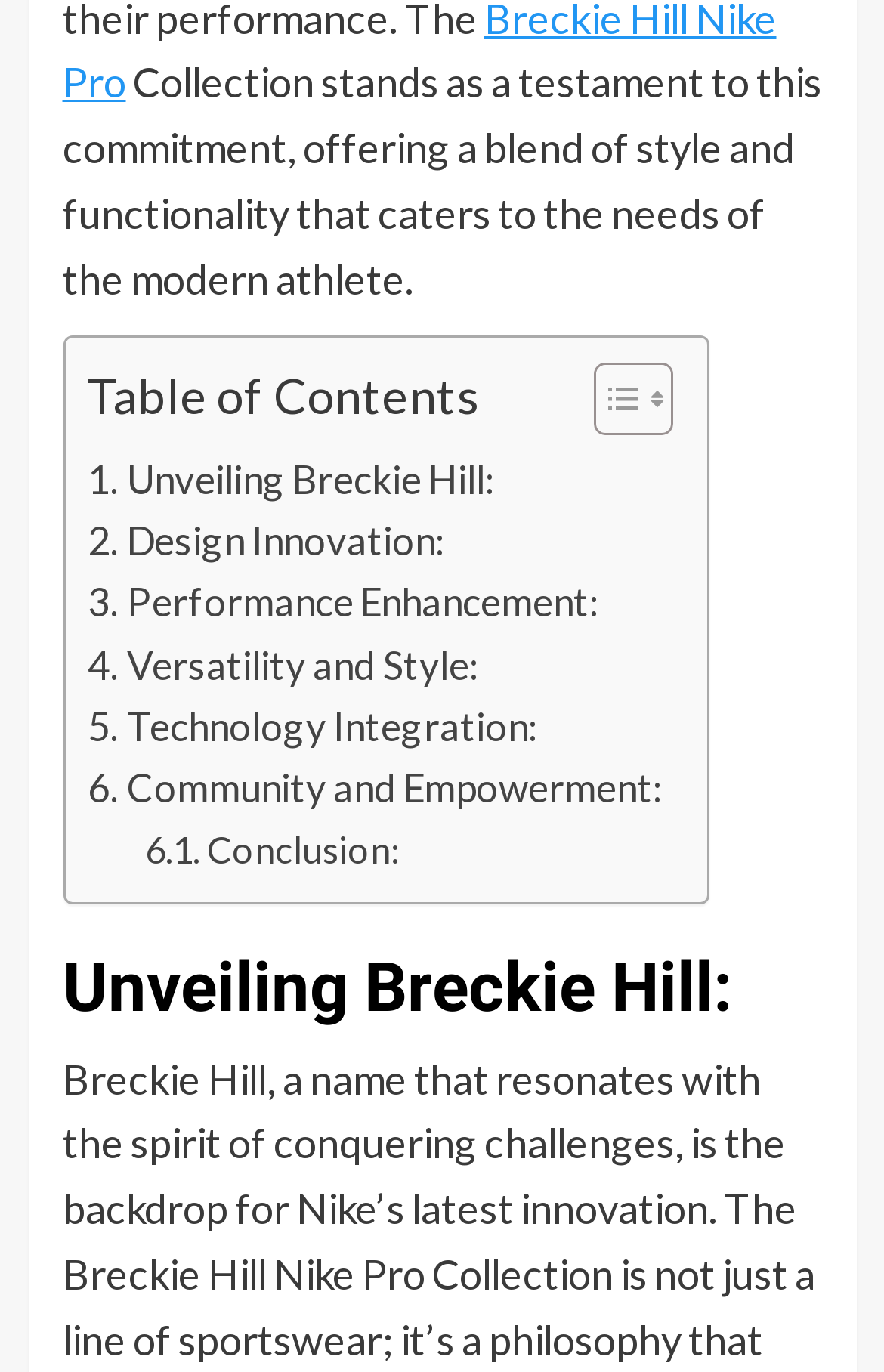From the webpage screenshot, identify the region described by Unveiling Breckie Hill:. Provide the bounding box coordinates as (top-left x, top-left y, bottom-right x, bottom-right y), with each value being a floating point number between 0 and 1.

[0.099, 0.326, 0.559, 0.372]